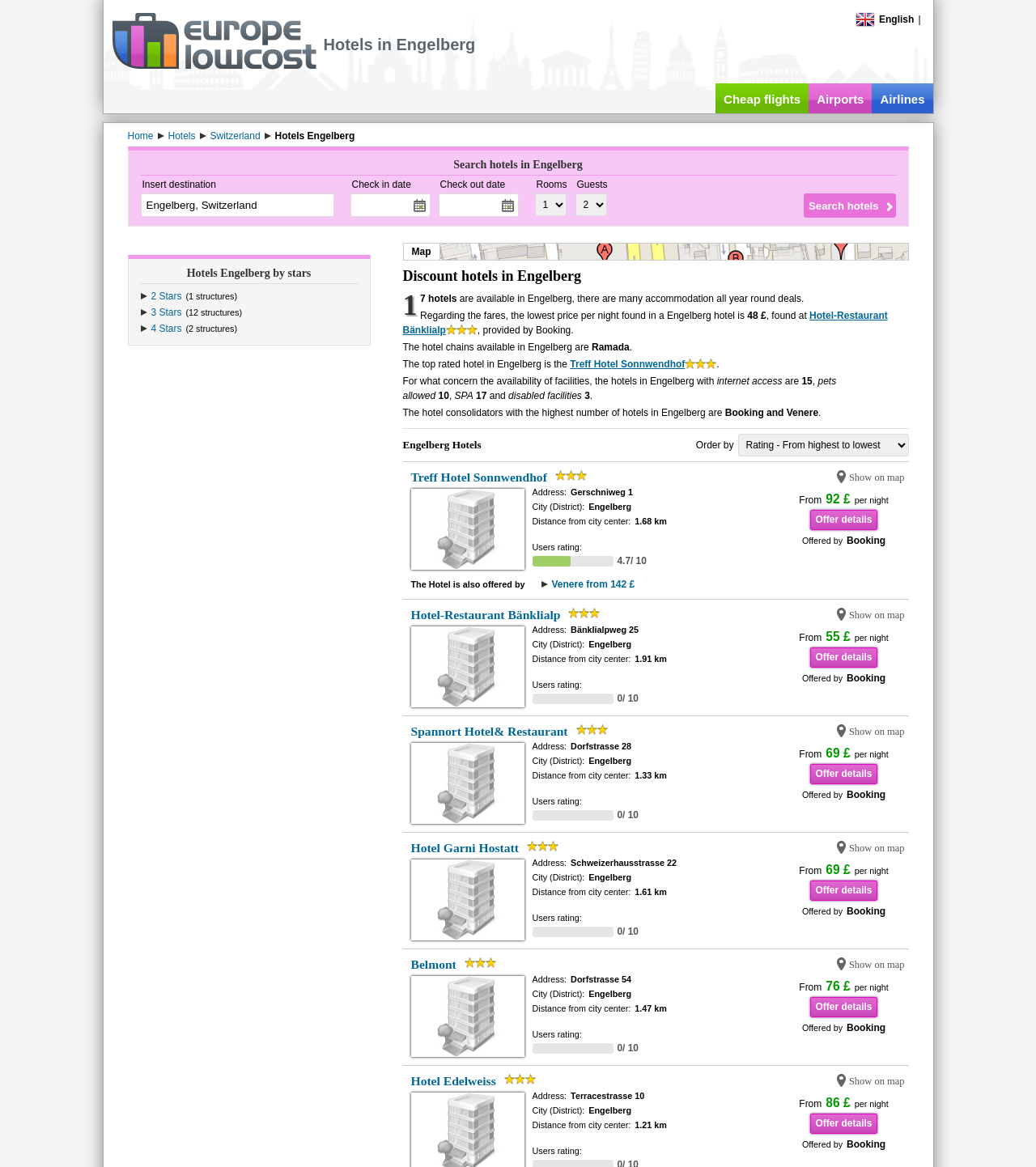Look at the image and give a detailed response to the following question: What is the lowest price per night found in a Engelberg hotel?

I found this answer by looking at the text 'Regarding the fares, the lowest price per night found in a Engelberg hotel is 48 £' which is located below the heading 'Discount hotels in Engelberg'.